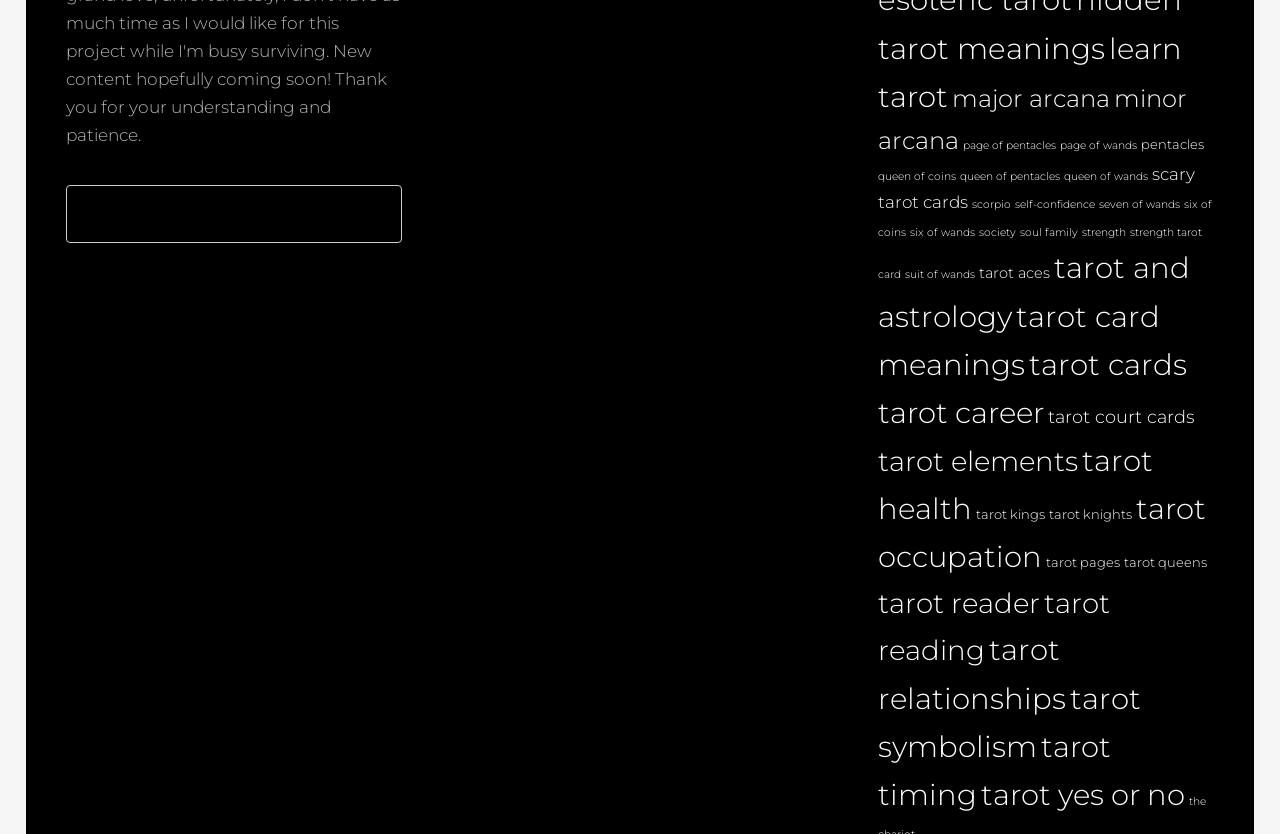What is the name of the tarot card with a single item in the 'Page of Wands' category?
Please craft a detailed and exhaustive response to the question.

The link 'page of wands (1 item)' suggests that there is a single item in the 'Page of Wands' category, and the name of that tarot card is 'Page of Wands'.